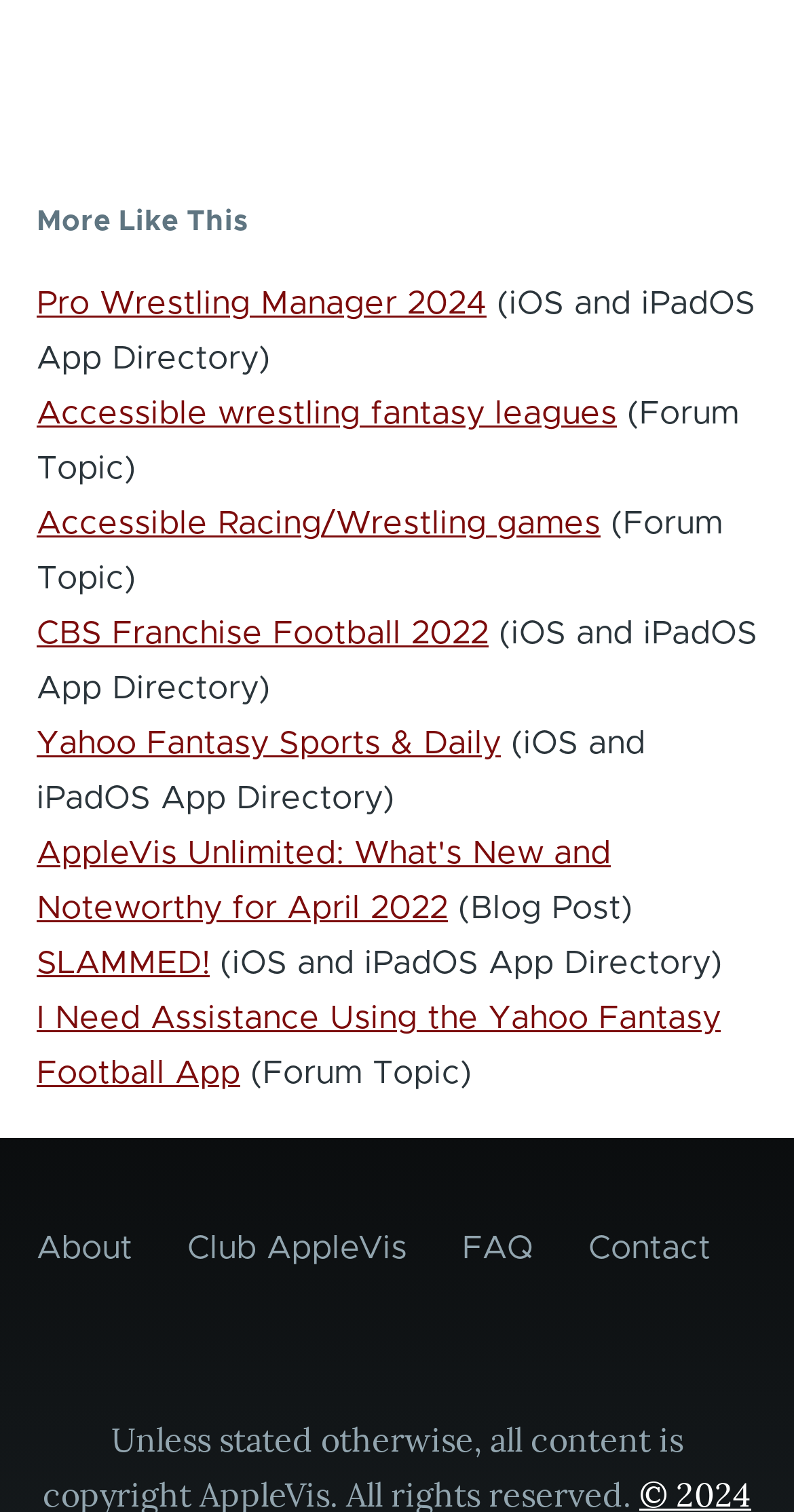What is the category of 'Pro Wrestling Manager 2024'?
Examine the screenshot and reply with a single word or phrase.

iOS and iPadOS App Directory